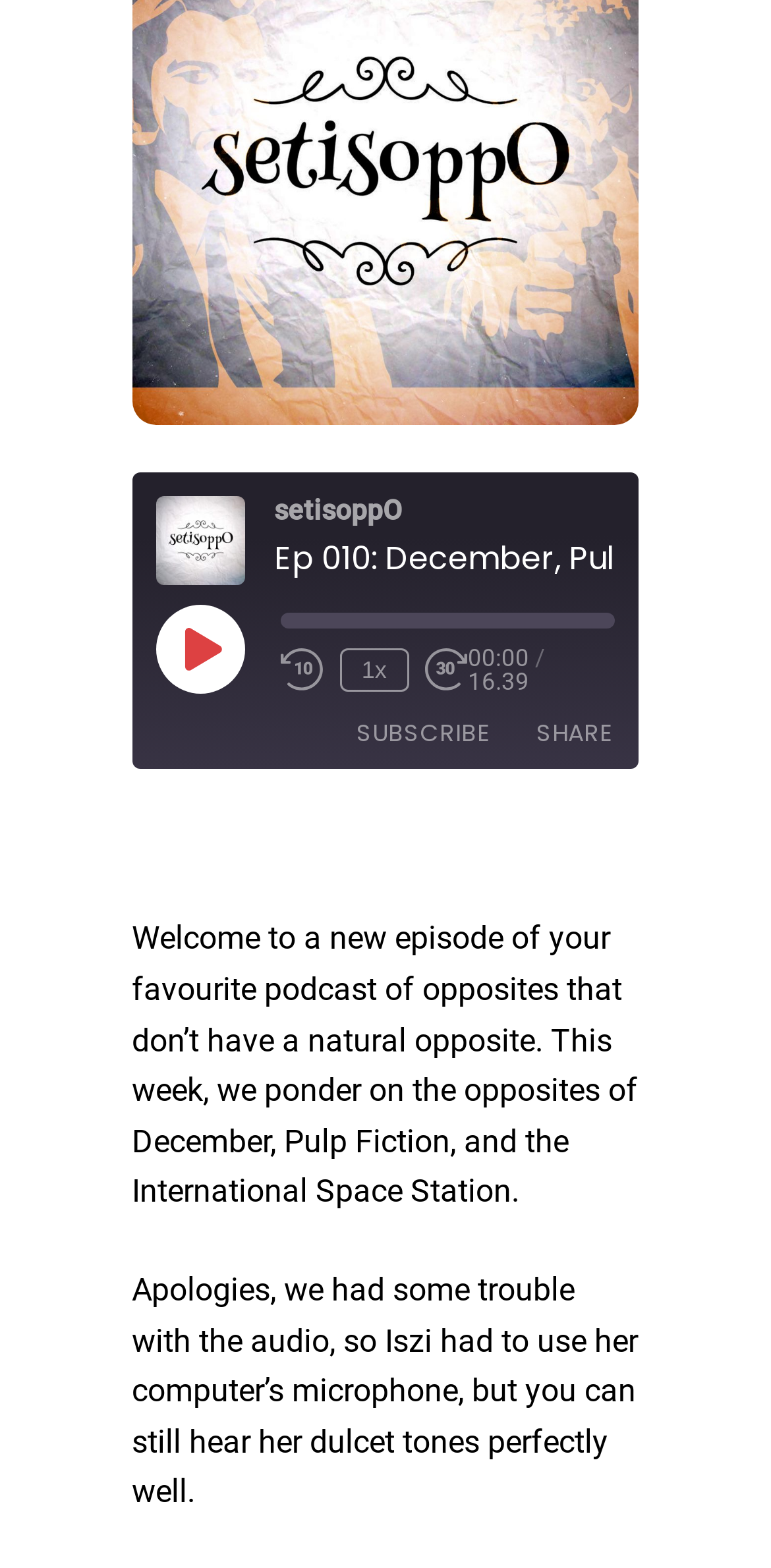Extract the bounding box of the UI element described as: "Rewind 10 Seconds".

[0.363, 0.414, 0.42, 0.441]